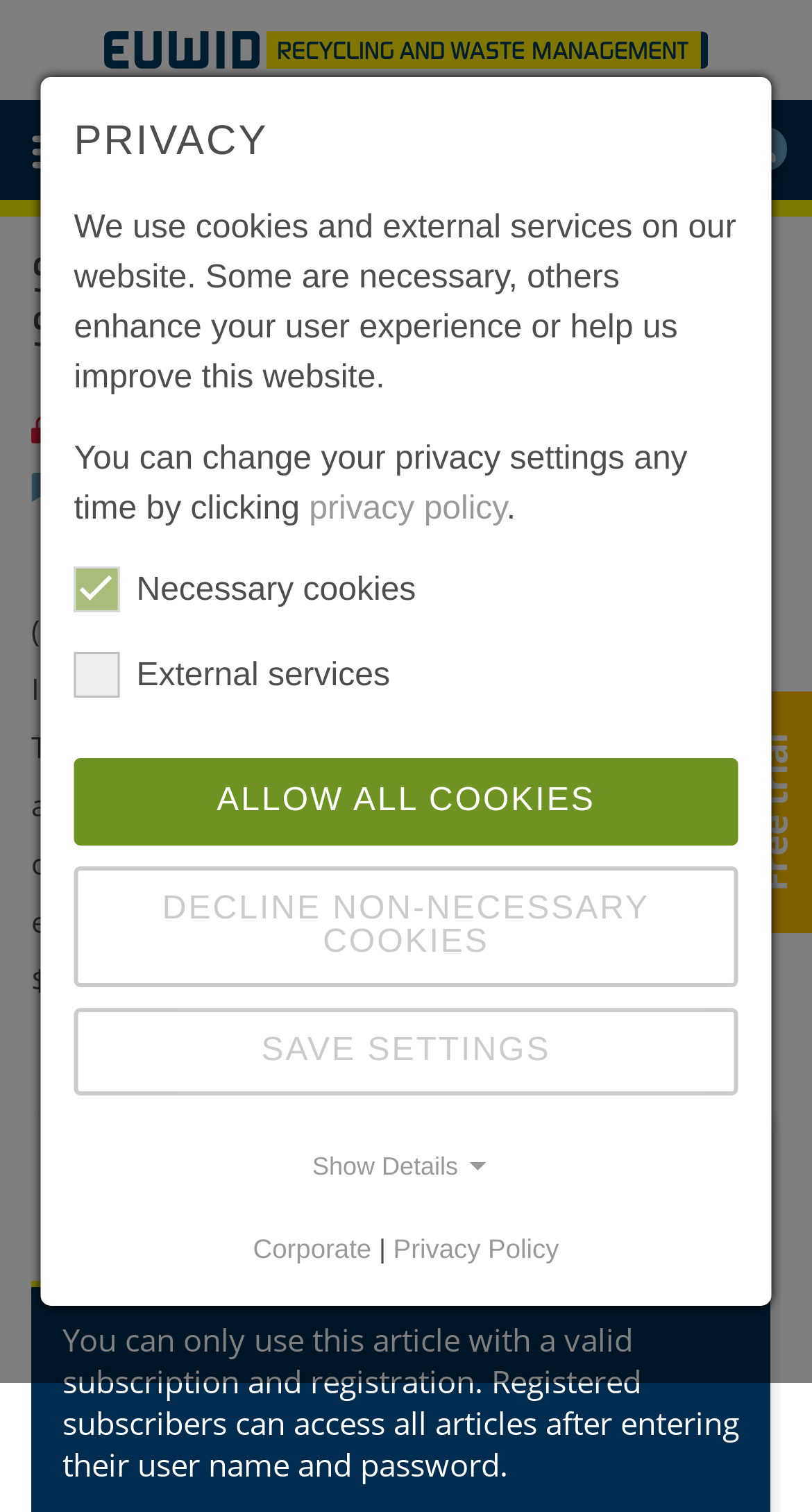Please locate the bounding box coordinates of the element that needs to be clicked to achieve the following instruction: "Start a free trial". The coordinates should be four float numbers between 0 and 1, i.e., [left, top, right, bottom].

[0.931, 0.485, 0.974, 0.59]